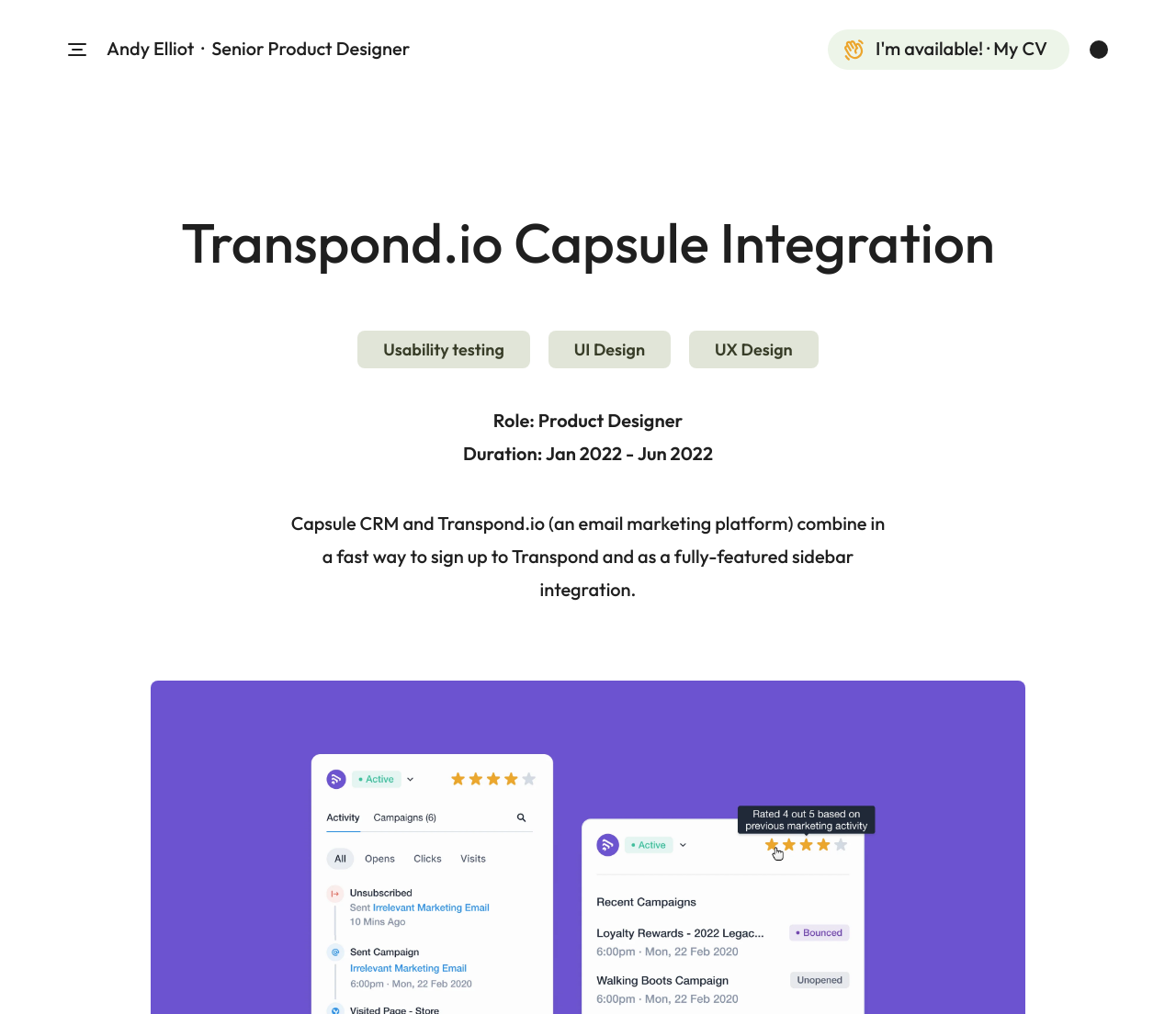Identify the webpage's primary heading and generate its text.

Transpond.io Capsule Integration